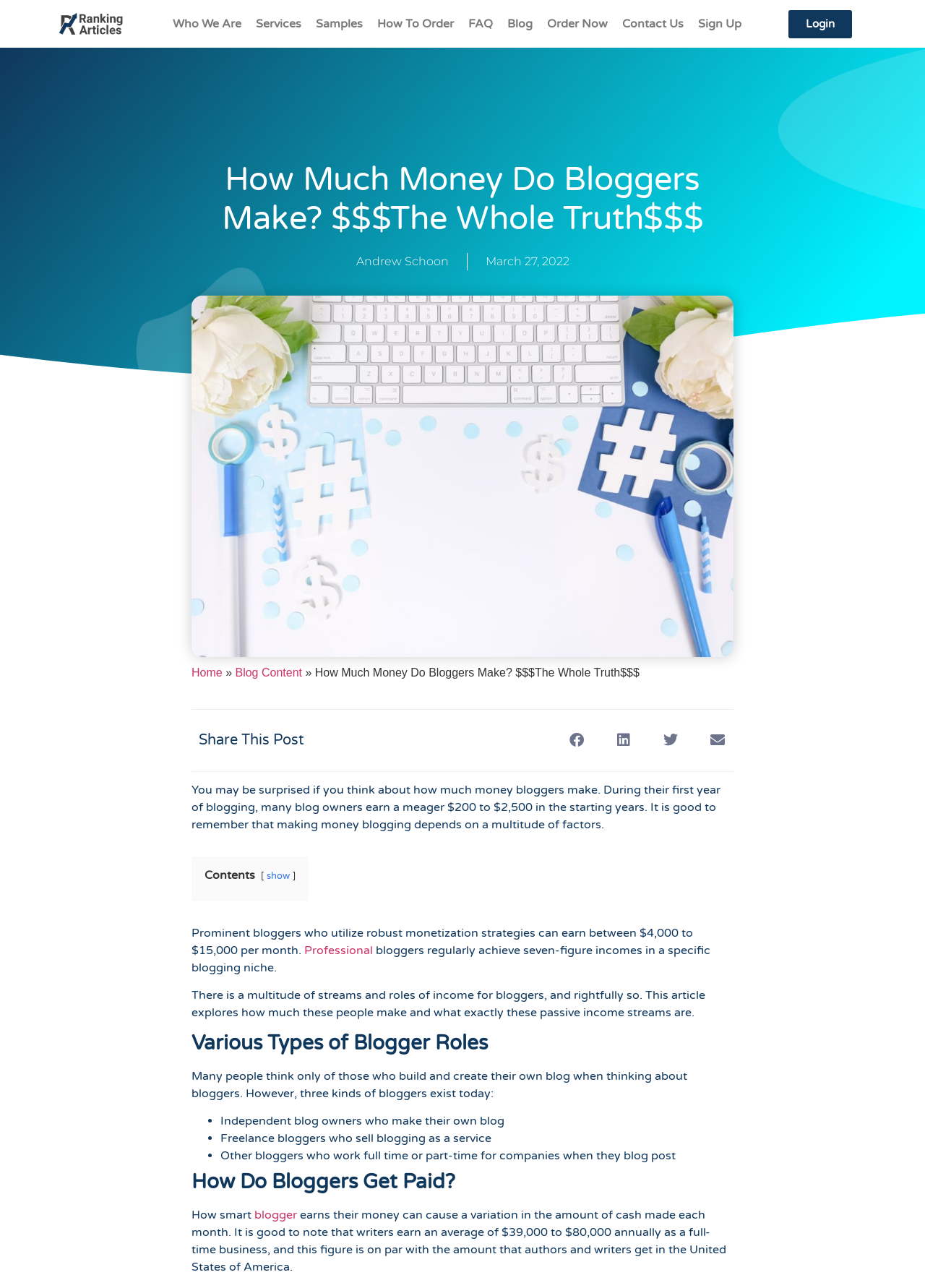Please answer the following question as detailed as possible based on the image: 
What is the topic of this blog post?

Based on the heading 'How Much Money Do Bloggers Make? $$$The Whole Truth$$$' and the content of the blog post, it is clear that the topic of this blog post is about the income of bloggers.